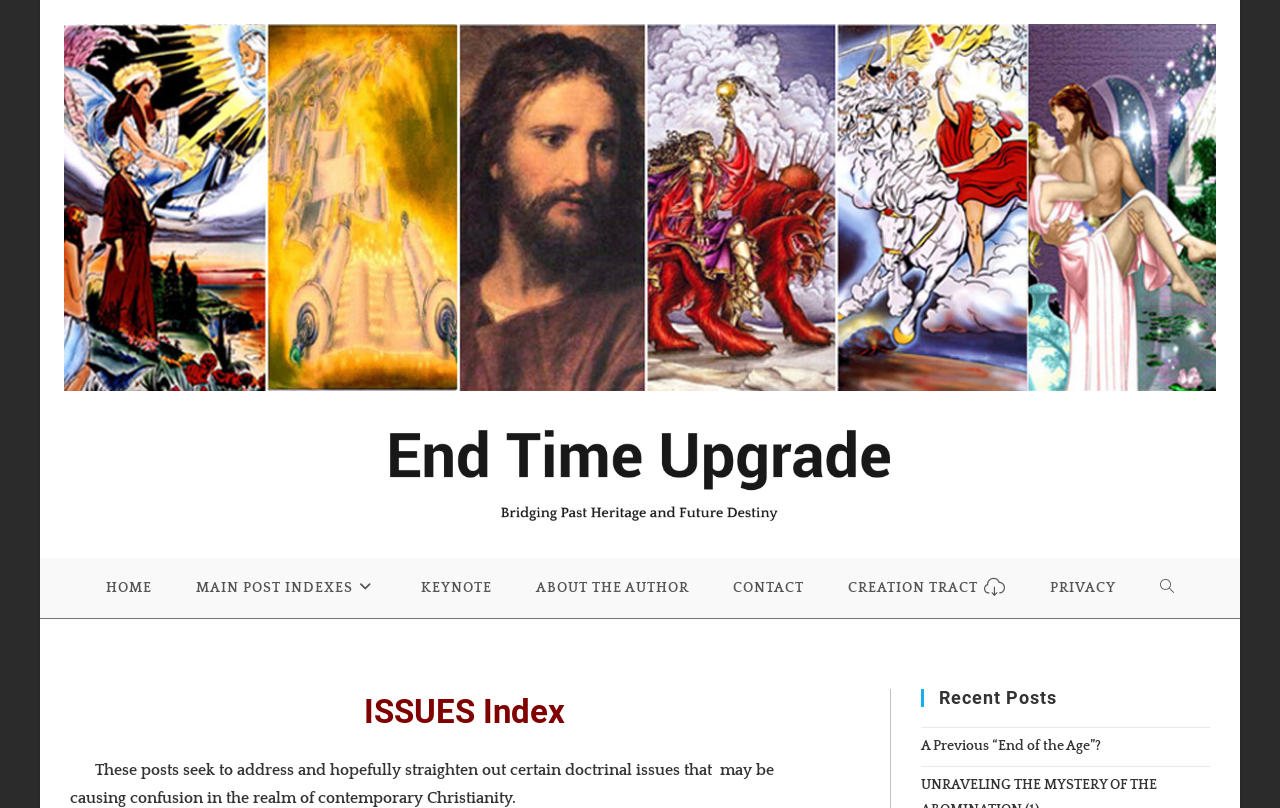How many sections are on the webpage?
Please analyze the image and answer the question with as much detail as possible.

The webpage can be divided into three sections: the top navigation bar, the main heading and introduction section, and the recent posts section. These three sections are visually distinct and serve different purposes.